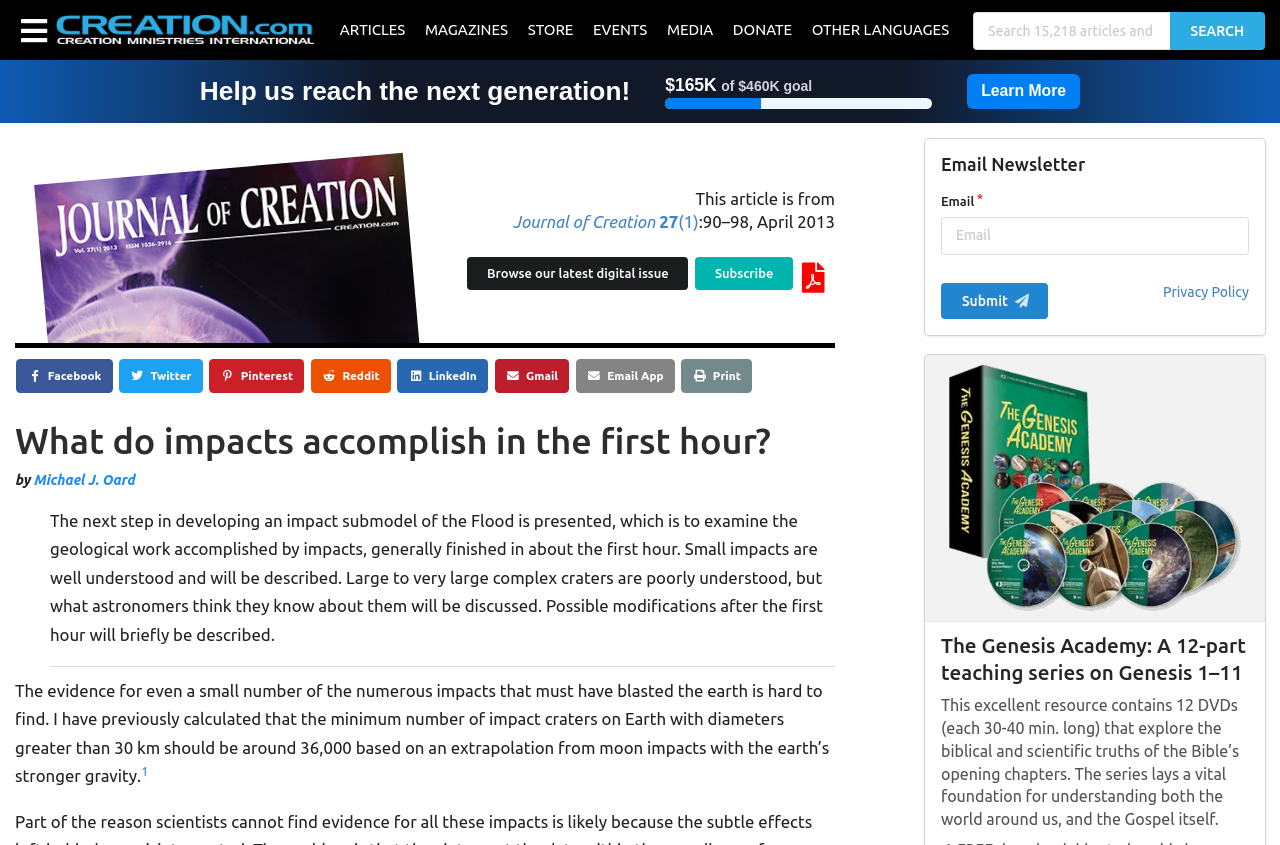Indicate the bounding box coordinates of the clickable region to achieve the following instruction: "Search for something."

None